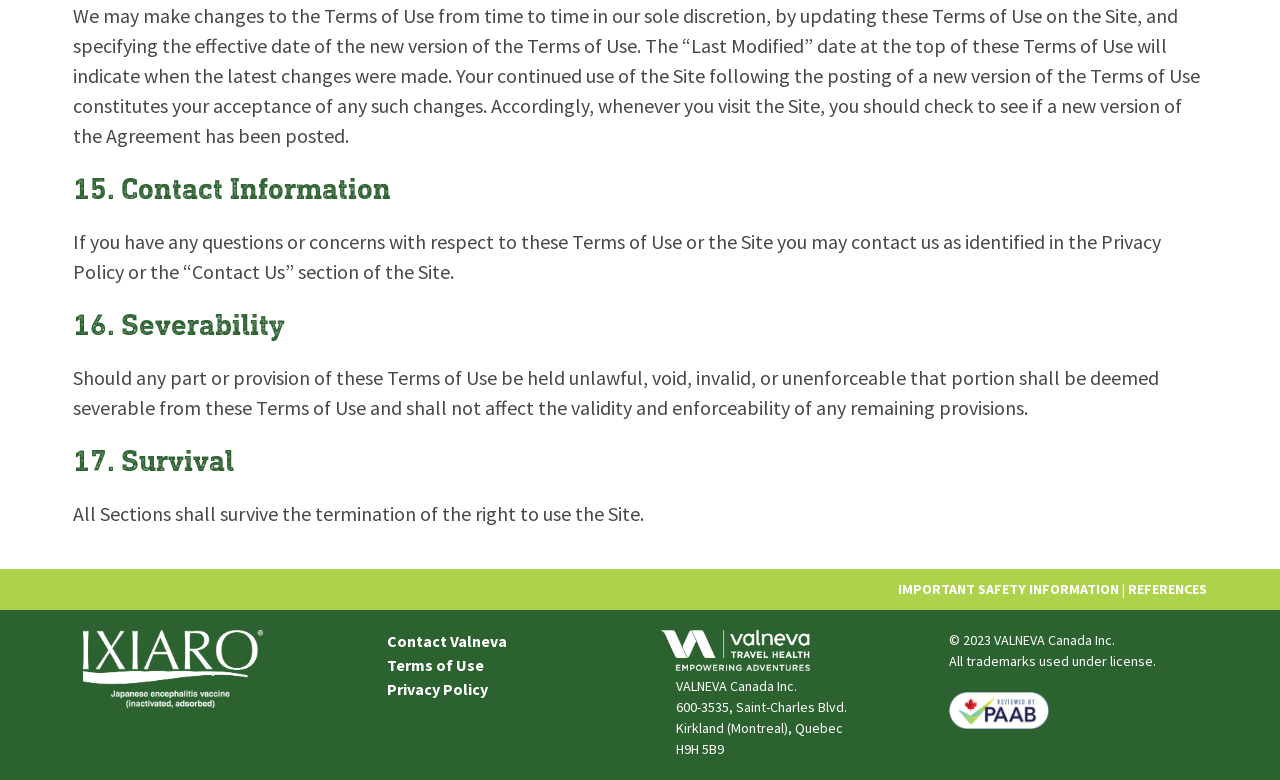Using the provided description Framing principles for reform, find the bounding box coordinates for the UI element. Provide the coordinates in (top-left x, top-left y, bottom-right x, bottom-right y) format, ensuring all values are between 0 and 1.

None